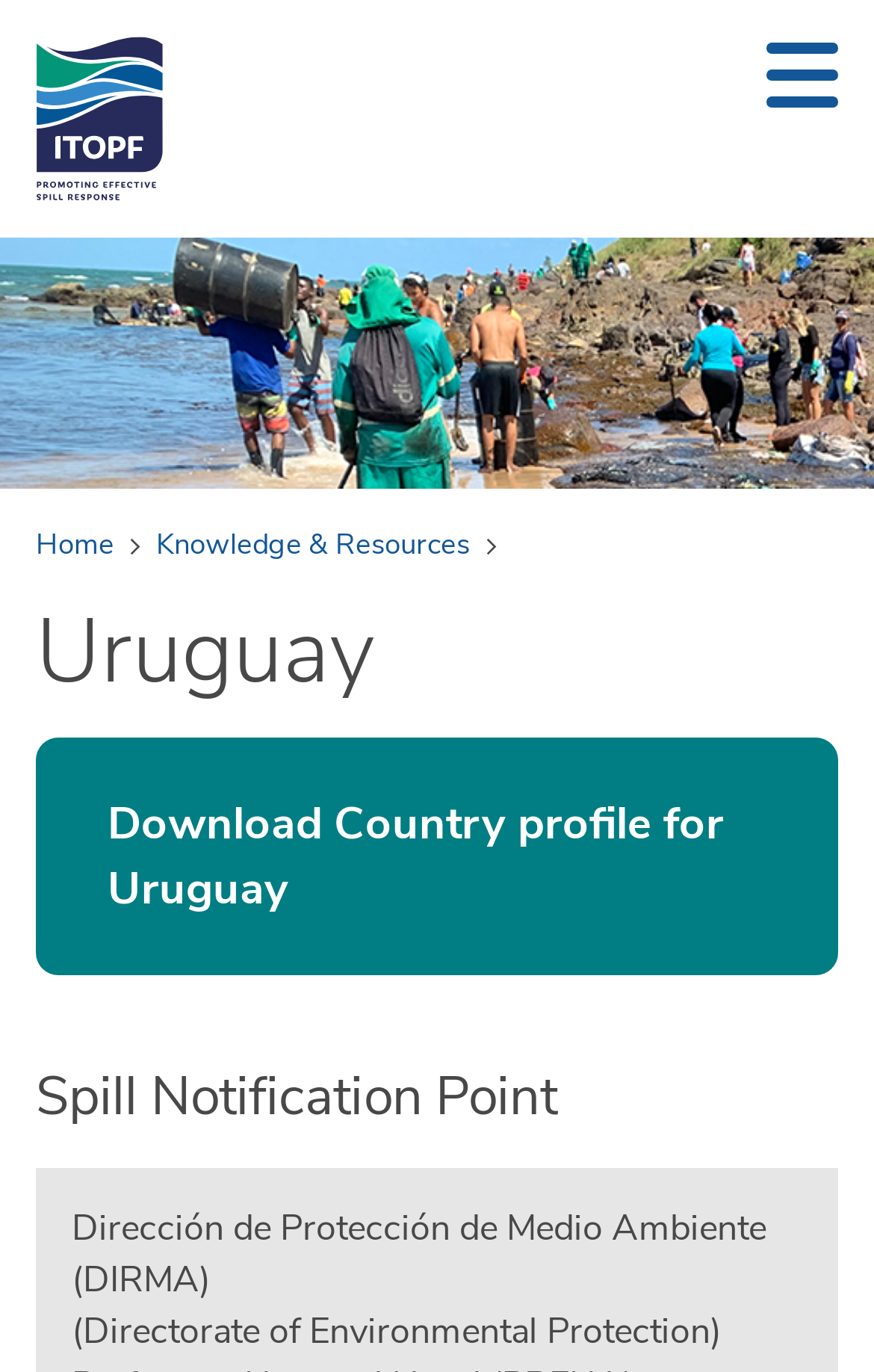Identify the bounding box coordinates of the area that should be clicked in order to complete the given instruction: "Back to Main Menu". The bounding box coordinates should be four float numbers between 0 and 1, i.e., [left, top, right, bottom].

[0.1, 0.36, 0.377, 0.39]